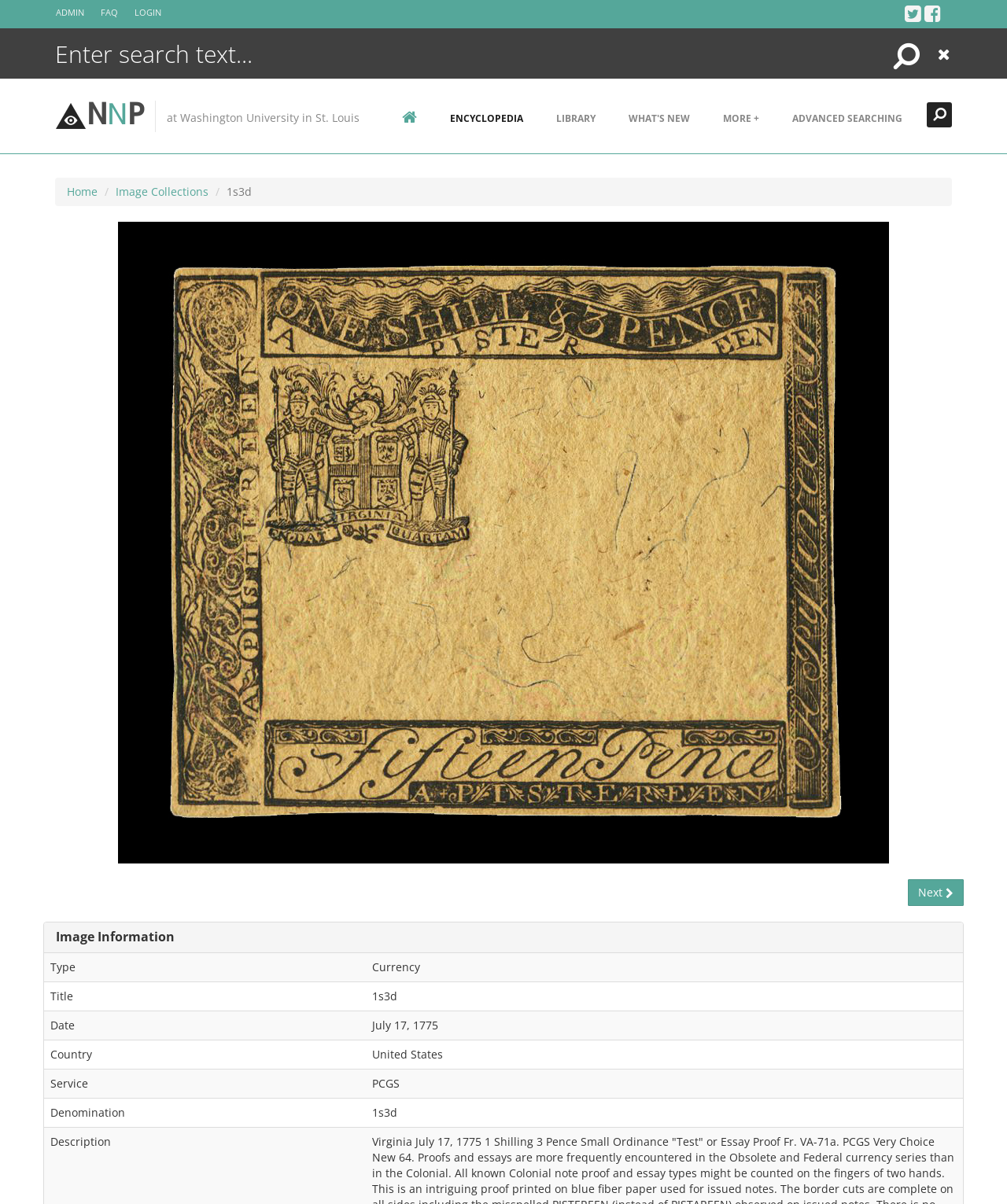What is the title of the image on the page?
Based on the image, answer the question with a single word or brief phrase.

1s3d